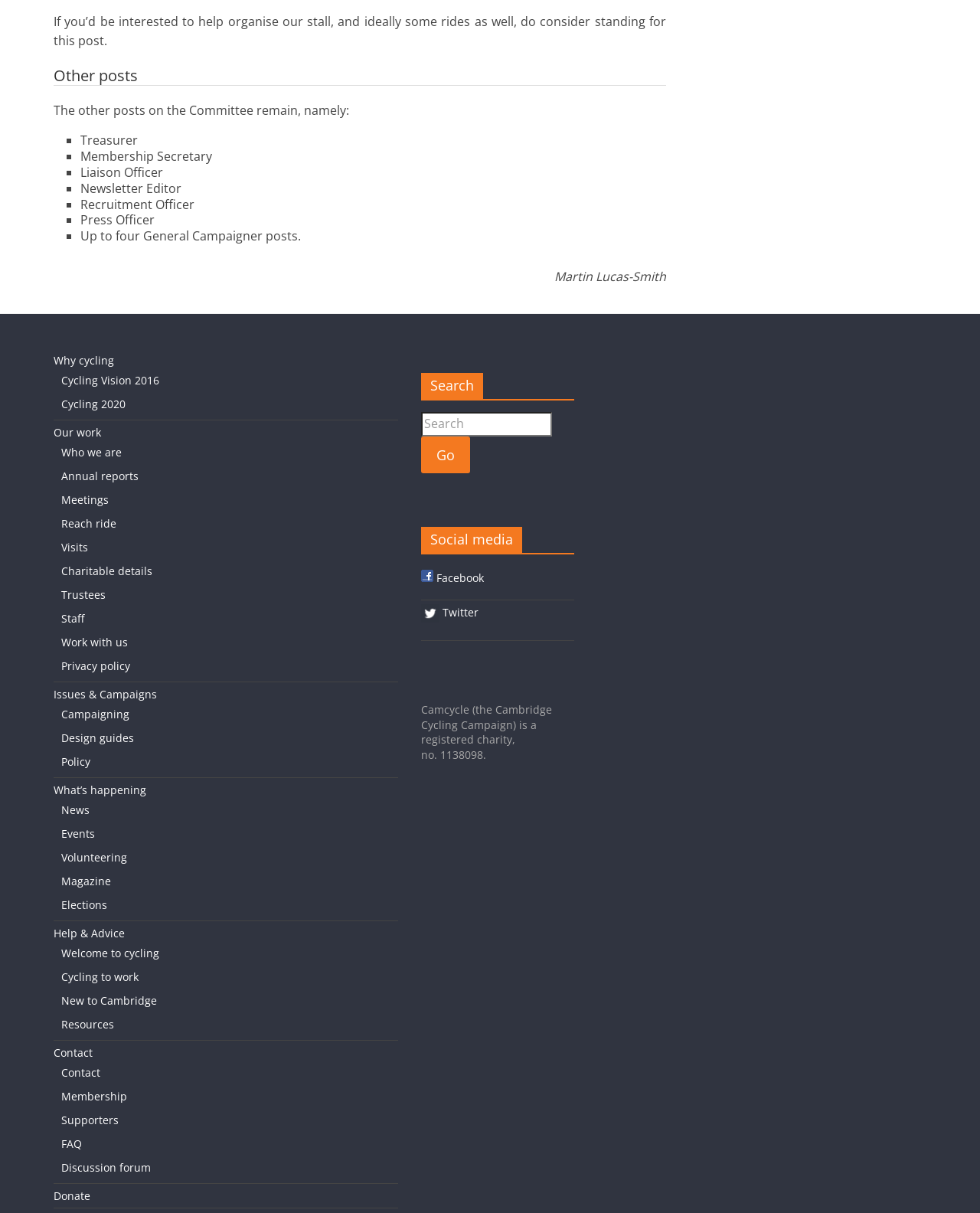Identify the bounding box coordinates for the element that needs to be clicked to fulfill this instruction: "Search for something". Provide the coordinates in the format of four float numbers between 0 and 1: [left, top, right, bottom].

[0.43, 0.34, 0.563, 0.36]